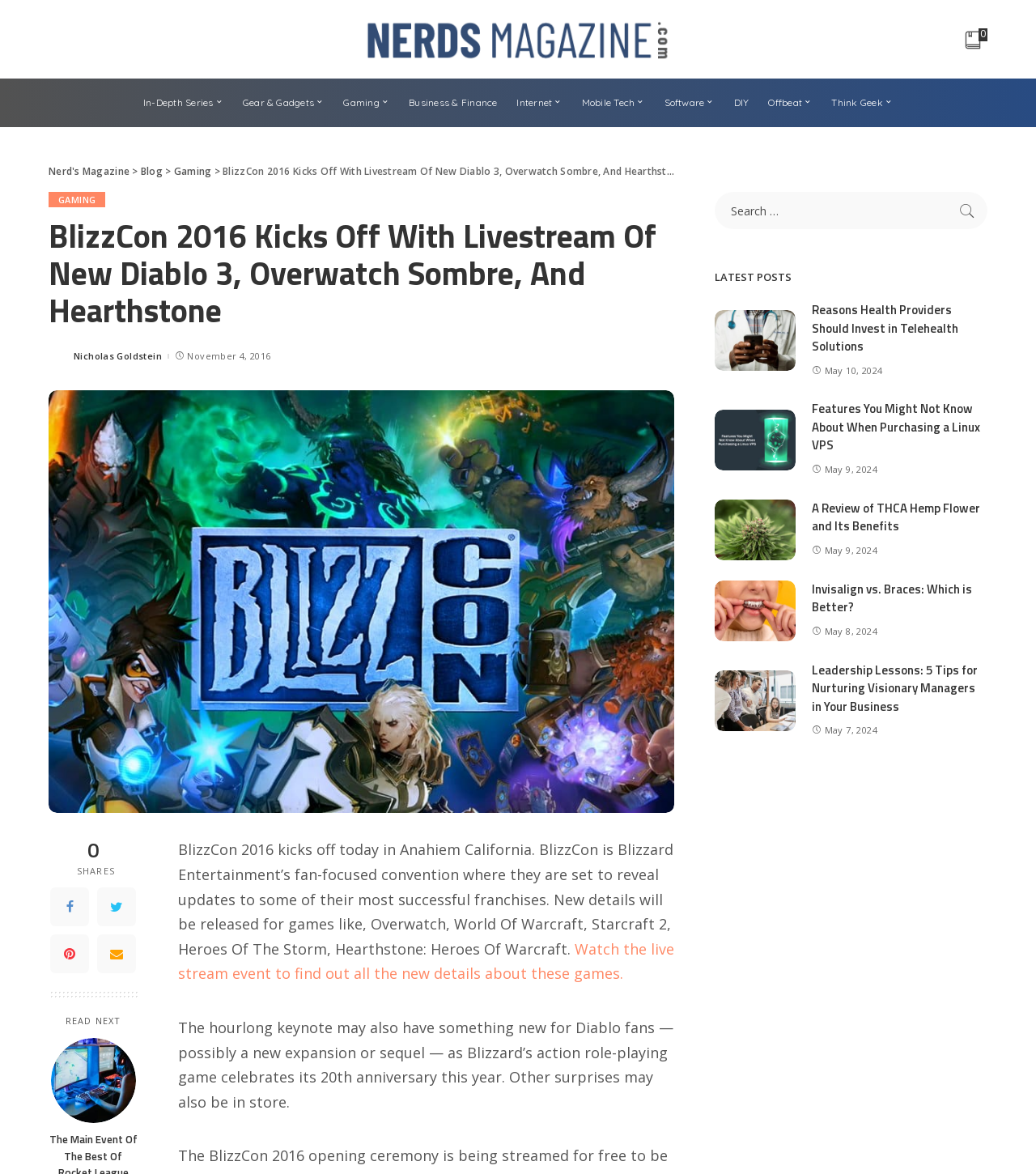Using a single word or phrase, answer the following question: 
What is the name of the magazine?

Nerd's Magazine